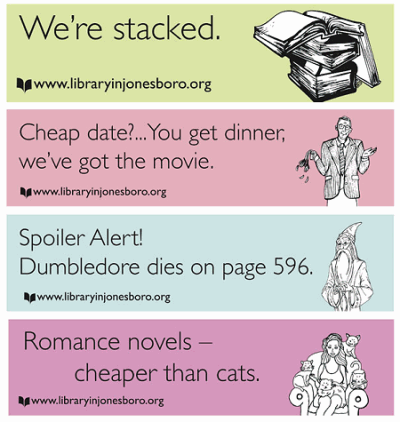Describe all the elements in the image extensively.

The image showcases four creatively designed billboards used as part of a public awareness campaign for a library in Jonesboro. Each billboard features clever and humorous slogans aimed at capturing the attention of passersby:

1. **Top Billboard**: "We’re stacked." Accompanied by an illustration of a stack of books, emphasizing the library's collection.
   
2. **Second Billboard**: "Cheap date?...You get dinner; we’ve got the movie." This playful tagline highlights the library as a cost-effective entertainment option.

3. **Third Billboard**: "Spoiler Alert! Dumbledore dies on page 596." This bold statement stirs curiosity while presenting a bit of humor related to popular literature.

4. **Bottom Billboard**: "Romance novels – cheaper than cats." This whimsical comparison draws attention to a particular genre of the library's offerings.

Each design prominently features the library's website URL, encouraging viewers to explore more about the library's resources and services. These billboards represent a unique approach to marketing and aim to create buzz within the community, making library visits more intriguing and inviting.